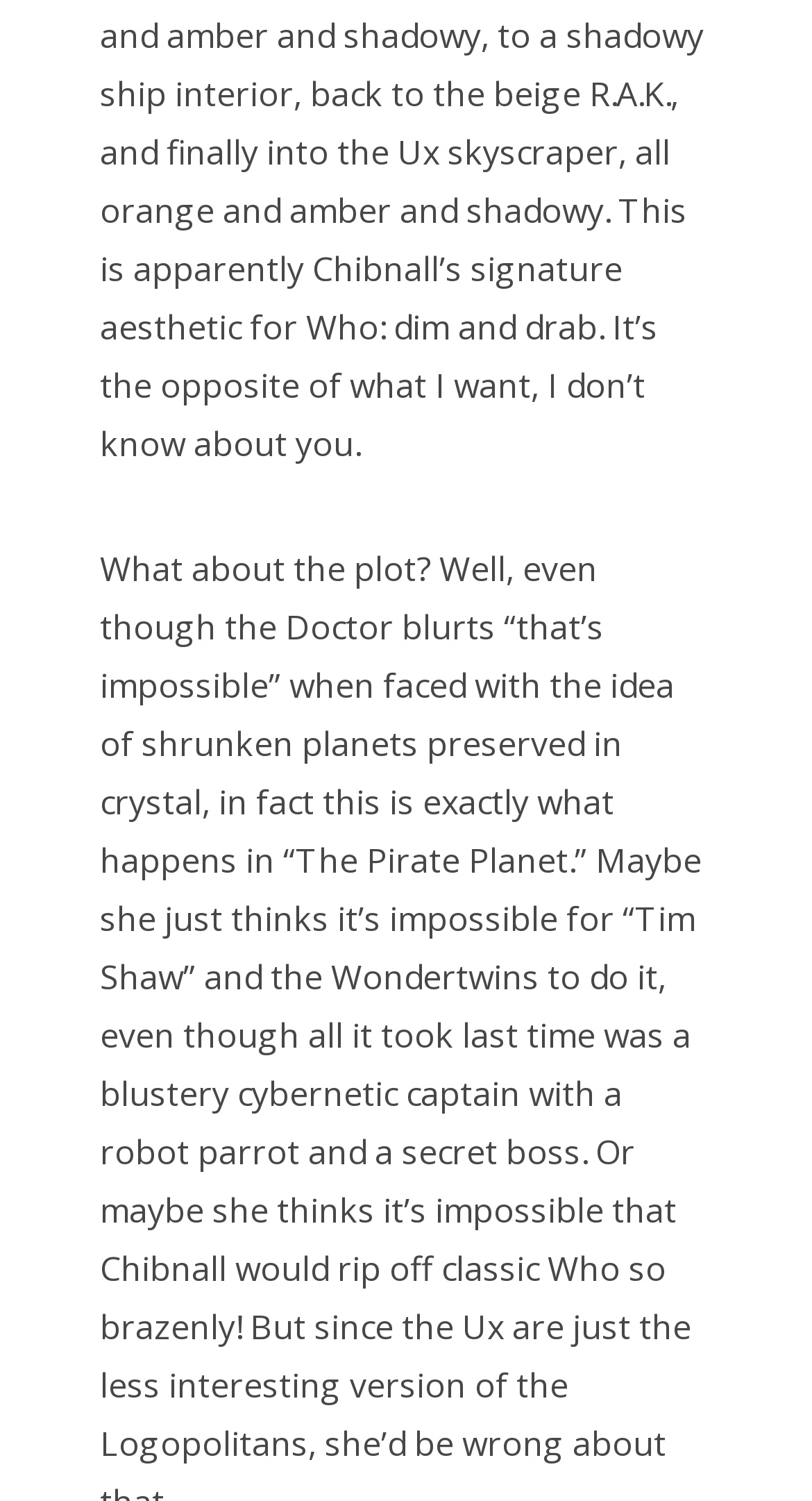Please find the bounding box coordinates of the element that you should click to achieve the following instruction: "Select an option from the 'Categories' combobox". The coordinates should be presented as four float numbers between 0 and 1: [left, top, right, bottom].

[0.082, 0.967, 0.403, 0.999]